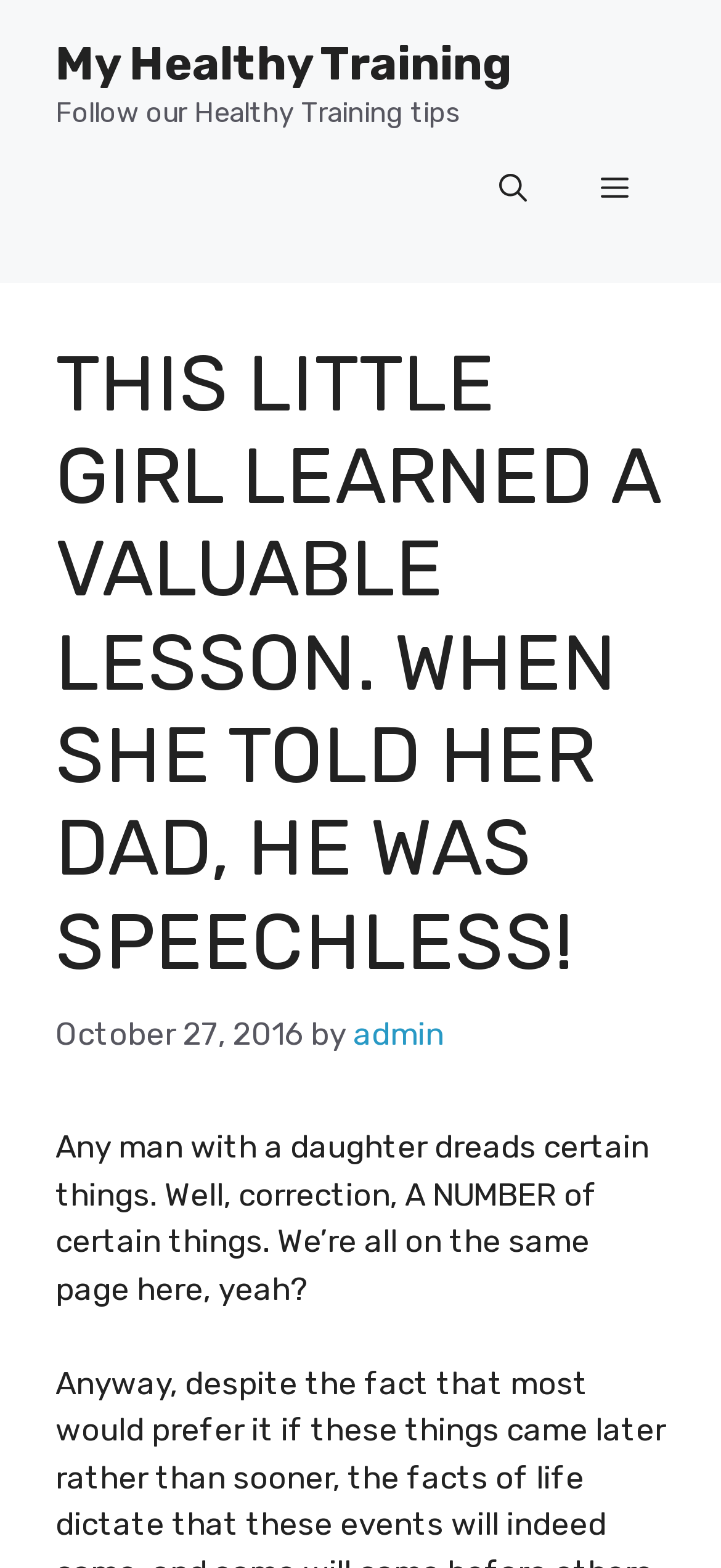Determine the main heading of the webpage and generate its text.

THIS LITTLE GIRL LEARNED A VALUABLE LESSON. WHEN SHE TOLD HER DAD, HE WAS SPEECHLESS!